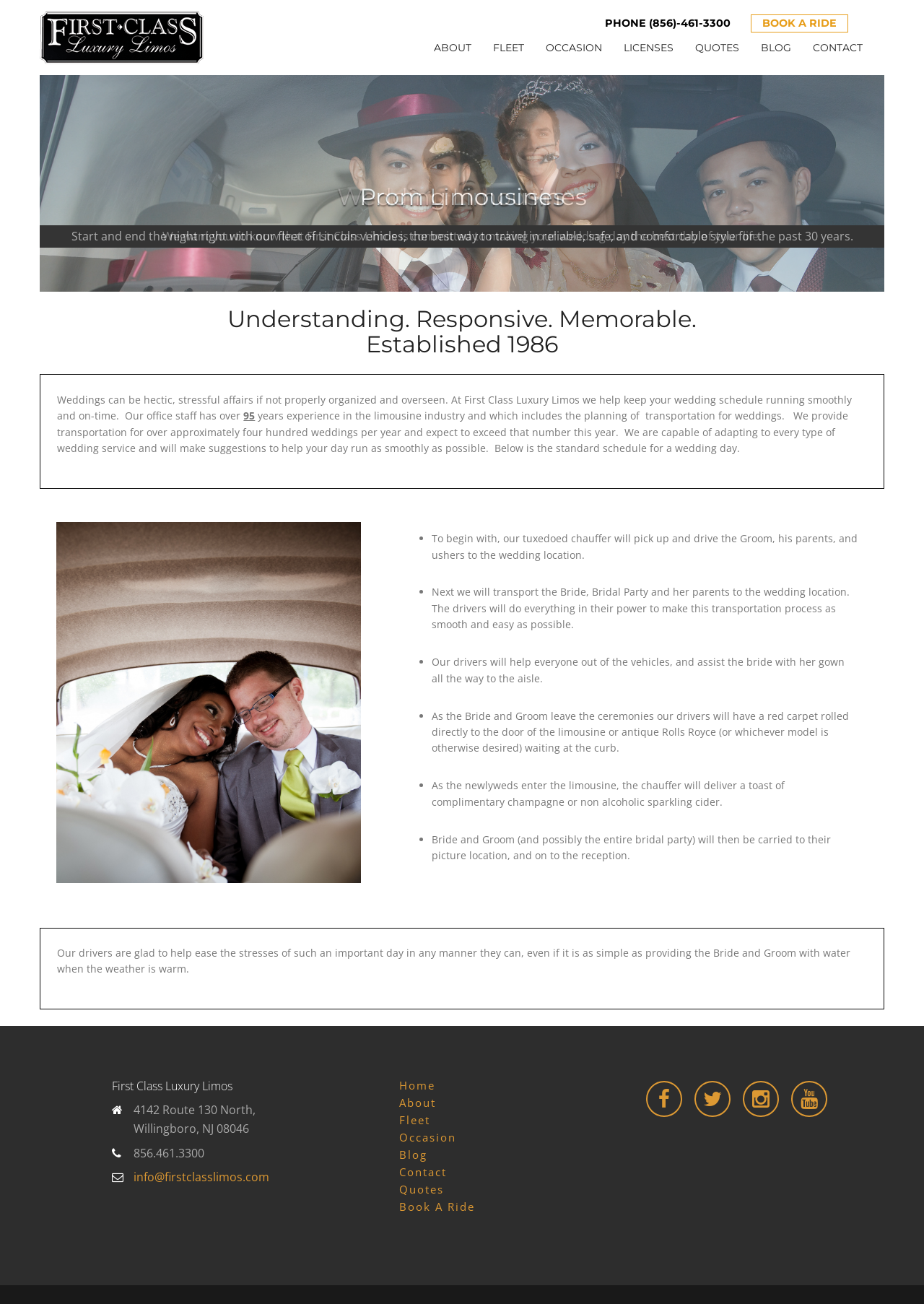Please identify the bounding box coordinates of the element I should click to complete this instruction: 'Contact Us'. The coordinates should be given as four float numbers between 0 and 1, like this: [left, top, right, bottom].

None